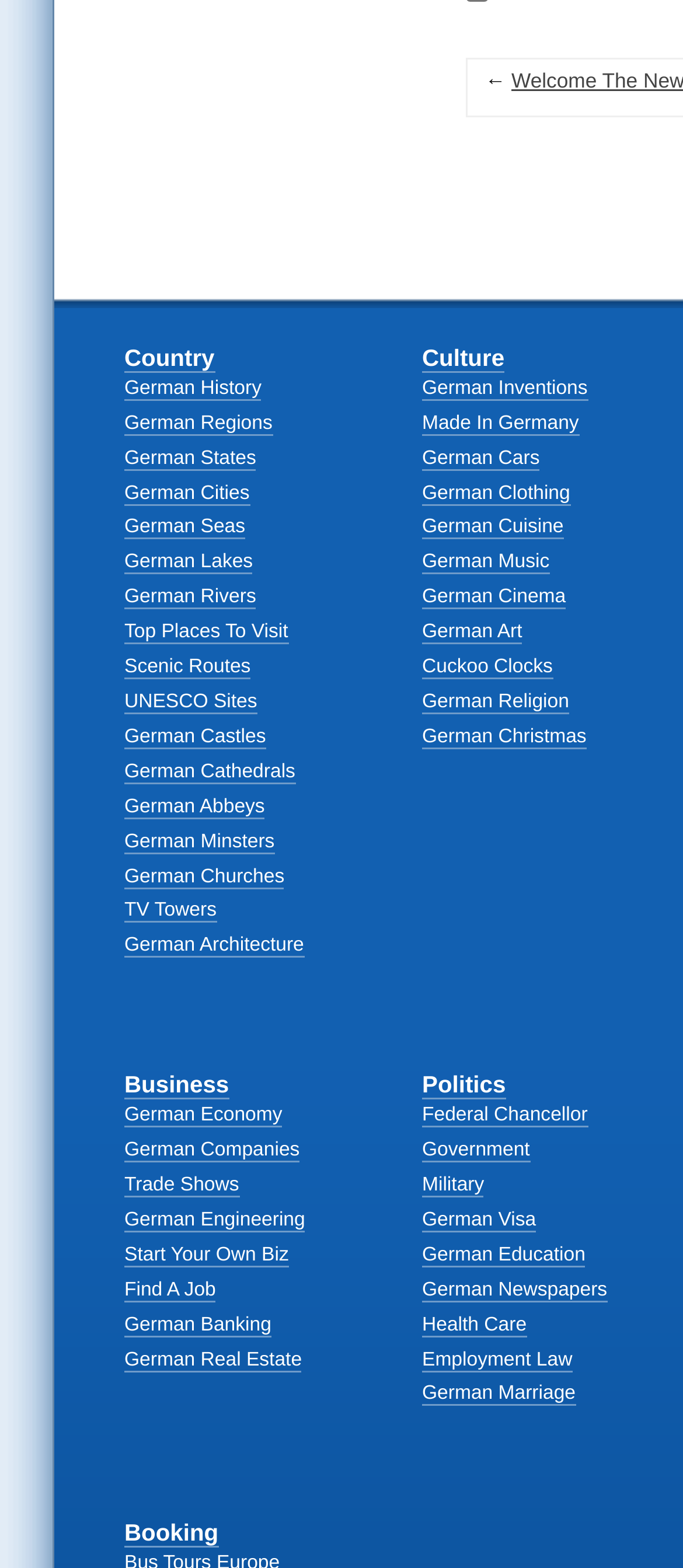Please provide the bounding box coordinates for the element that needs to be clicked to perform the following instruction: "Book a trip to Germany". The coordinates should be given as four float numbers between 0 and 1, i.e., [left, top, right, bottom].

[0.182, 0.968, 0.49, 0.987]